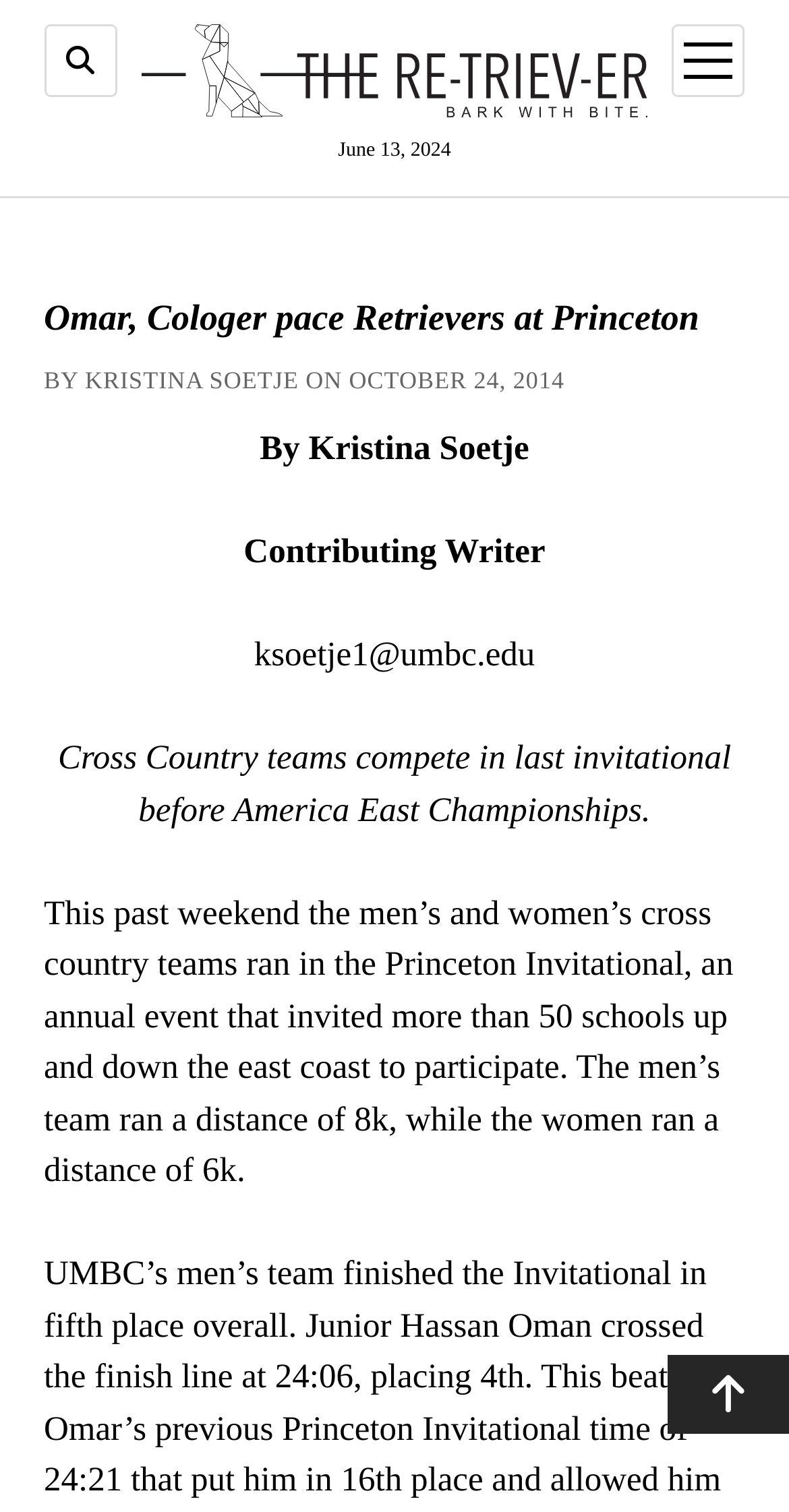Determine the bounding box coordinates for the UI element with the following description: "open menu". The coordinates should be four float numbers between 0 and 1, represented as [left, top, right, bottom].

[0.852, 0.016, 0.944, 0.064]